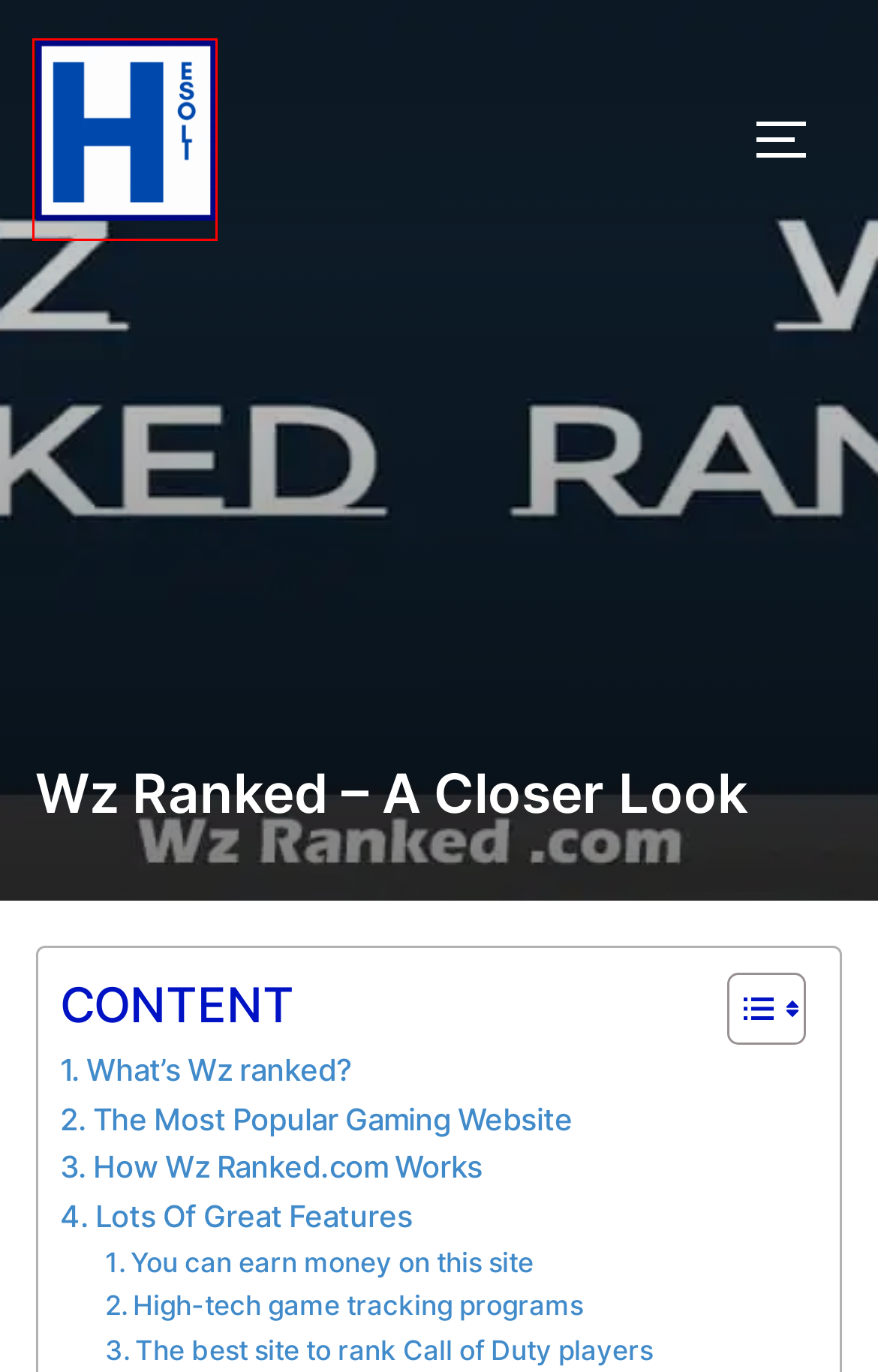Provided is a screenshot of a webpage with a red bounding box around an element. Select the most accurate webpage description for the page that appears after clicking the highlighted element. Here are the candidates:
A. Terms And Conditions | Hesolite
B. Contact Us | Hesolite
C. Homepage | Hesolite
D. wzranked
E. Blog Tool, Publishing Platform, and CMS – WordPress.org
F. Disclaimer | Hesolite
G. Digital Marketing Articles | Hesolite
H. Call Of Duty Vanguard | Hesolite

C